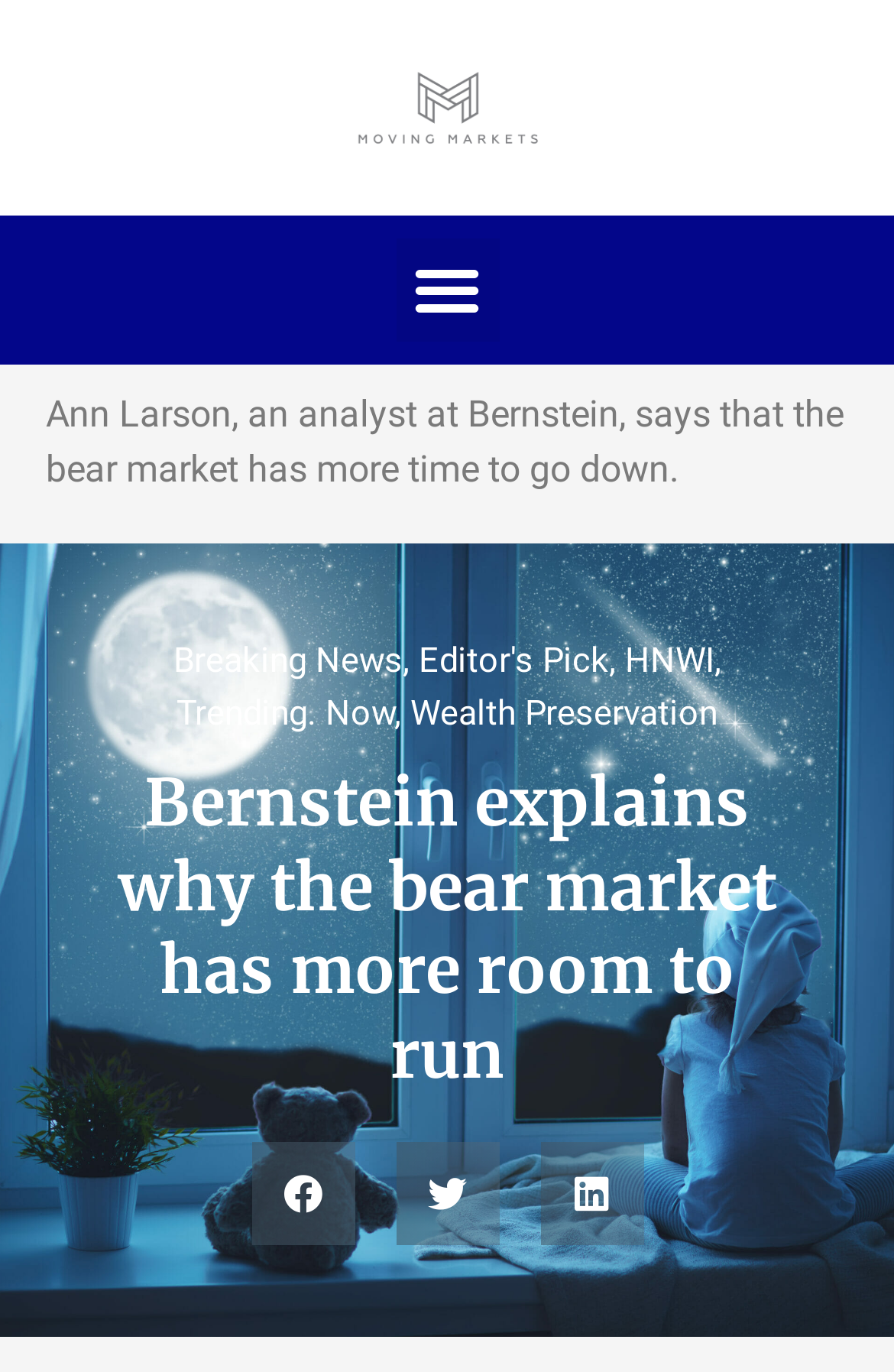Refer to the image and offer a detailed explanation in response to the question: How many social media platforms can the article be shared on?

There are three button elements with the texts 'Share on facebook', 'Share on twitter', and 'Share on linkedin', indicating that the article can be shared on three social media platforms.